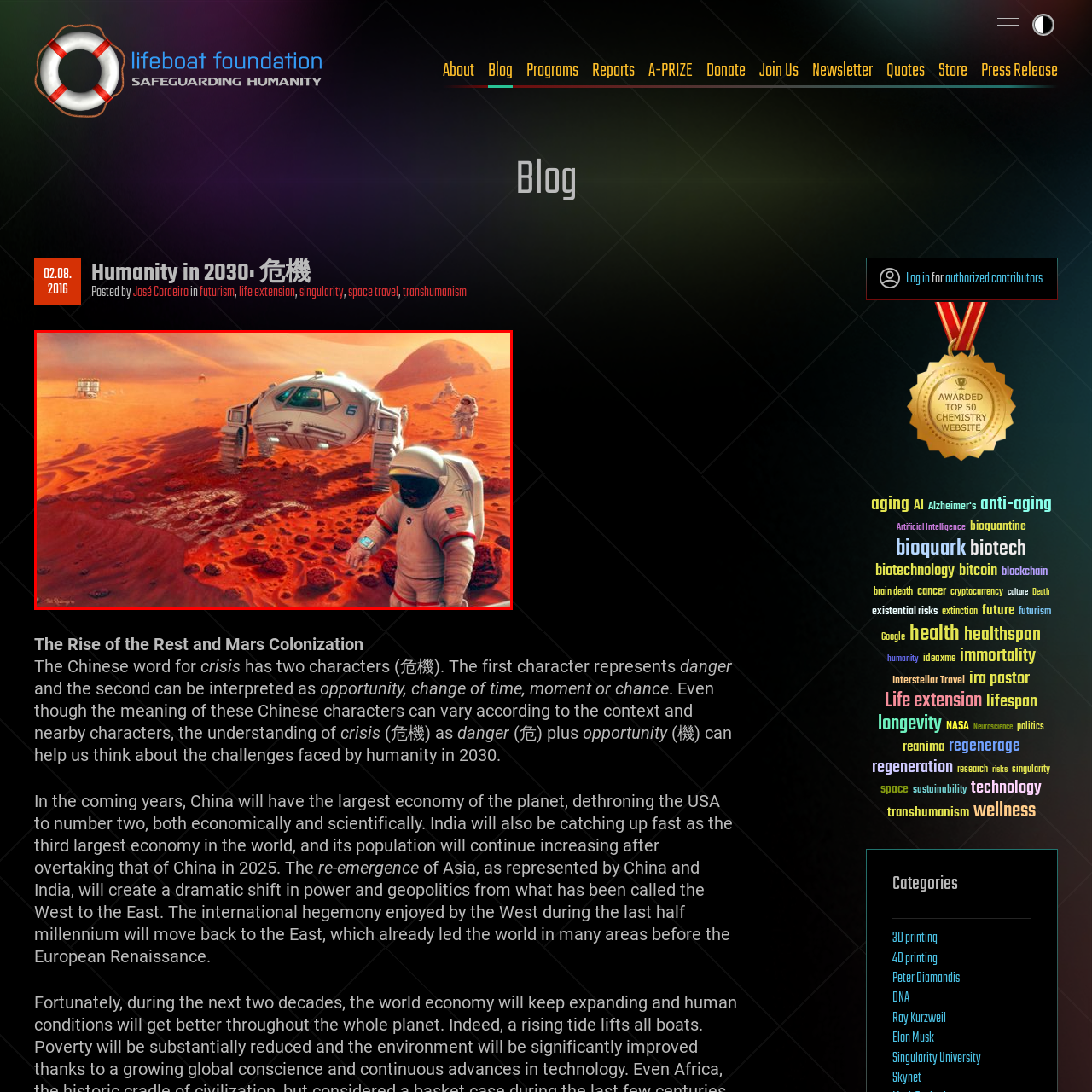Elaborate on the image enclosed by the red box with a detailed description.

This vibrant image depicts a futuristic scene on Mars, showcasing the pioneering spirit of human exploration. In the foreground, an astronaut clad in a high-tech spacesuit checks a device on their wrist, symbolizing advanced technology and communication in space. Behind them, a rugged exploration vehicle is parked on the rusty Martian terrain, designed for navigating and conducting research on the planet's surface. The landscape is dotted with rocks and dust, illuminated by a warm orange hue, characteristic of Mars. Further in the background, additional figures can be seen, hinting at a larger crew engaged in exploration. This artwork represents humanity's quest to understand and possibly colonize other planets, reflecting themes of ambition and exploration in the face of cosmic challenges. The image is related to discussions around environmental studies and space colonization, as illustrated in the context of NASA's research and initiatives.